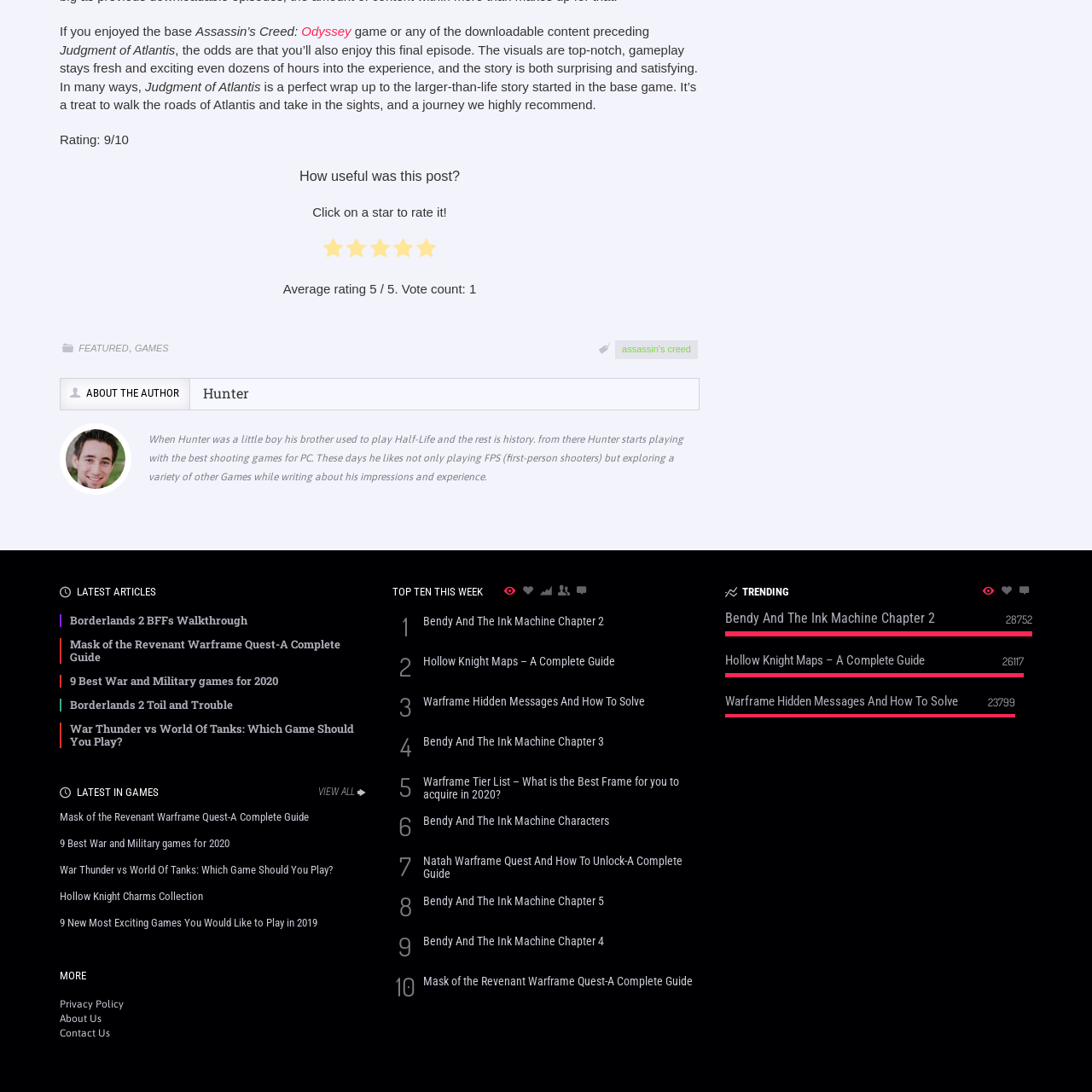Given the following UI element description: "parent_node: Hollow Knight Charms Collection", find the bounding box coordinates in the webpage screenshot.

[0.055, 0.815, 0.336, 0.839]